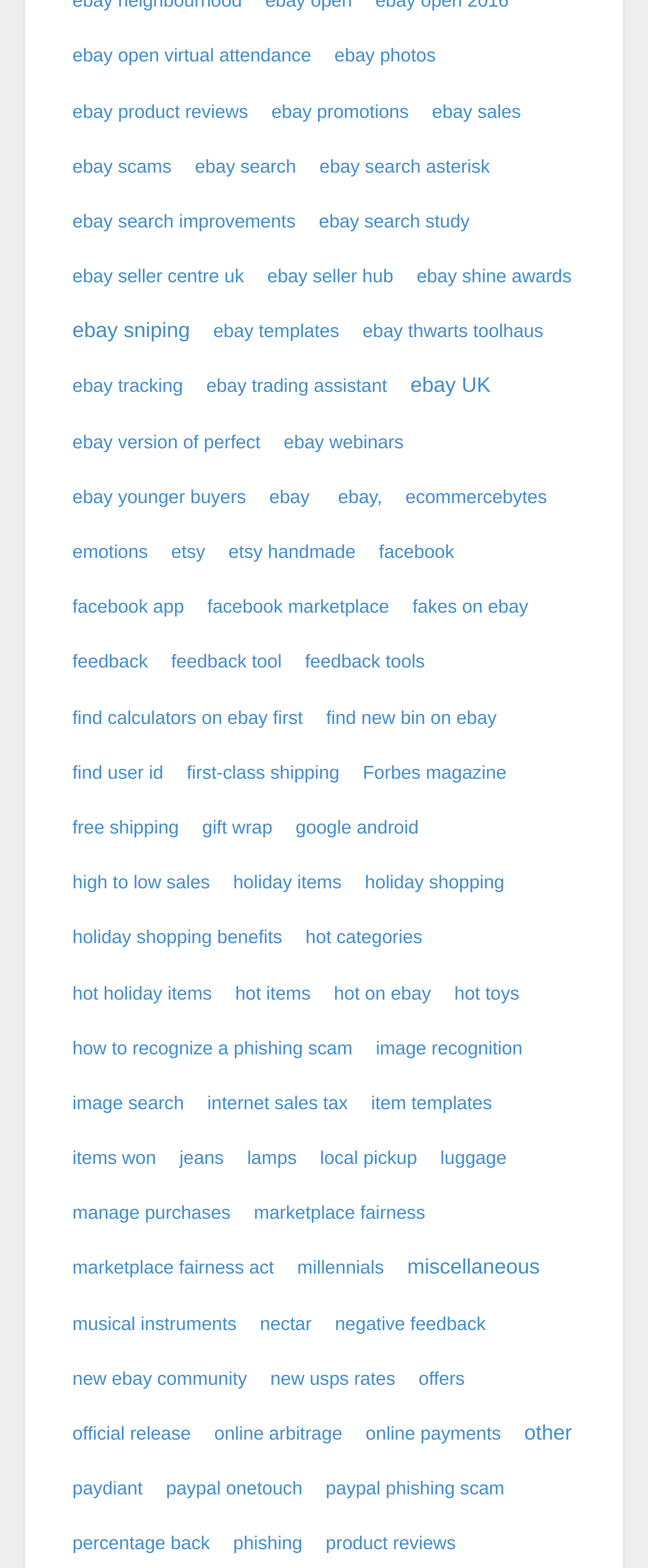Determine the bounding box coordinates of the section to be clicked to follow the instruction: "Check ebay tracking". The coordinates should be given as four float numbers between 0 and 1, formatted as [left, top, right, bottom].

[0.104, 0.238, 0.29, 0.257]